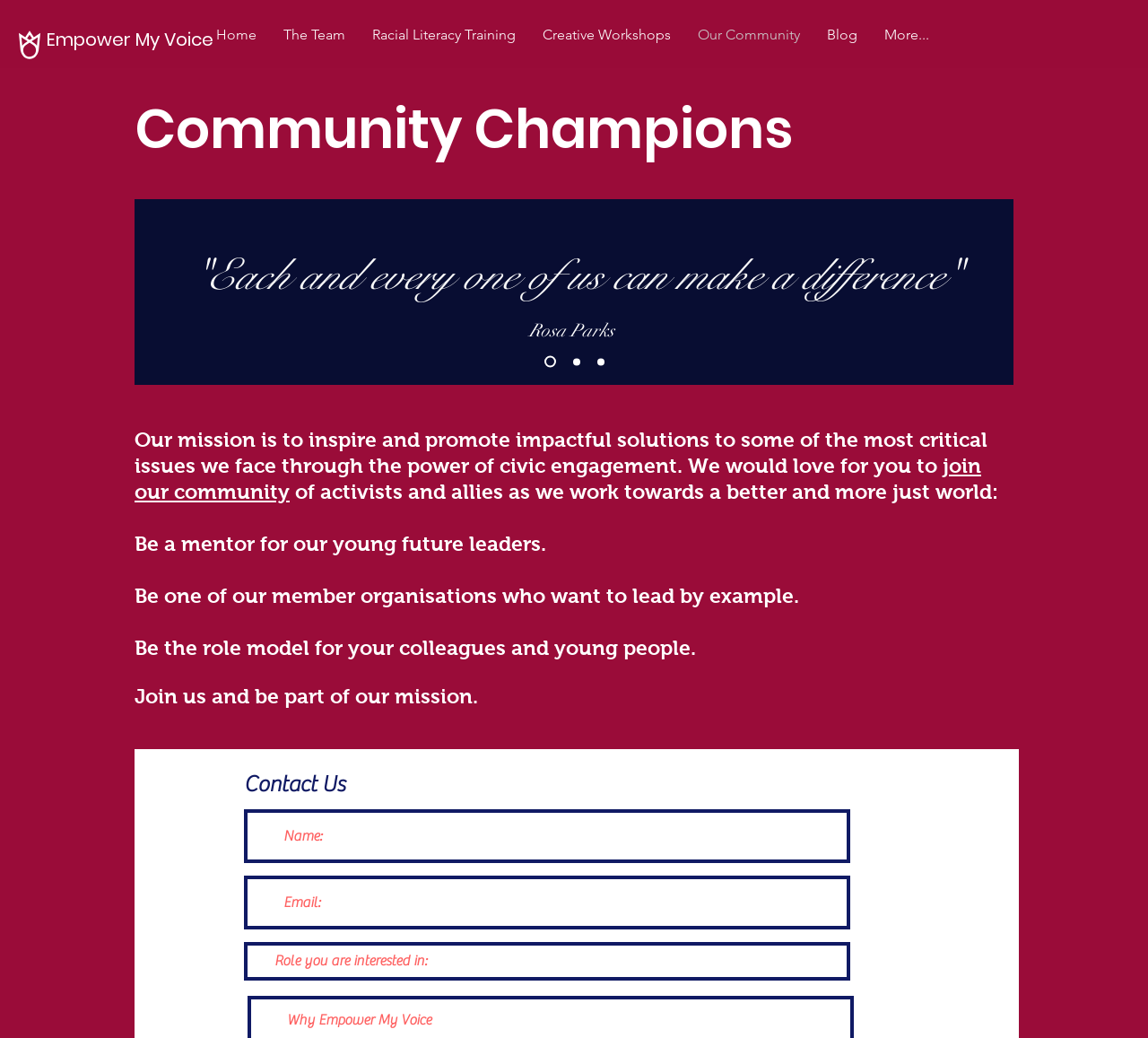Identify the bounding box coordinates of the element to click to follow this instruction: 'Read the Winter 2013 issue of CV2'. Ensure the coordinates are four float values between 0 and 1, provided as [left, top, right, bottom].

None